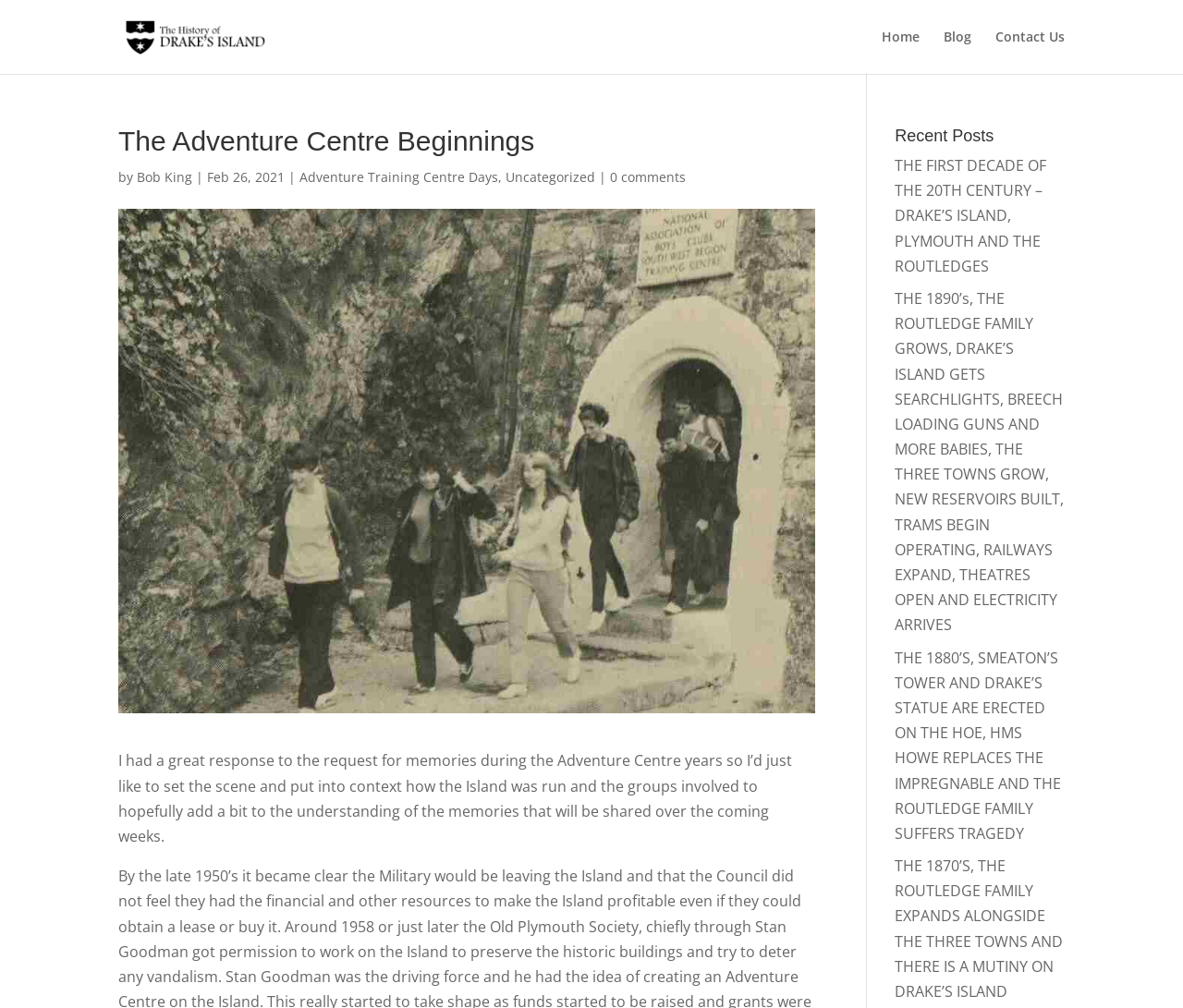Determine the bounding box coordinates for the region that must be clicked to execute the following instruction: "Click on the 'Home' link".

[0.745, 0.03, 0.777, 0.073]